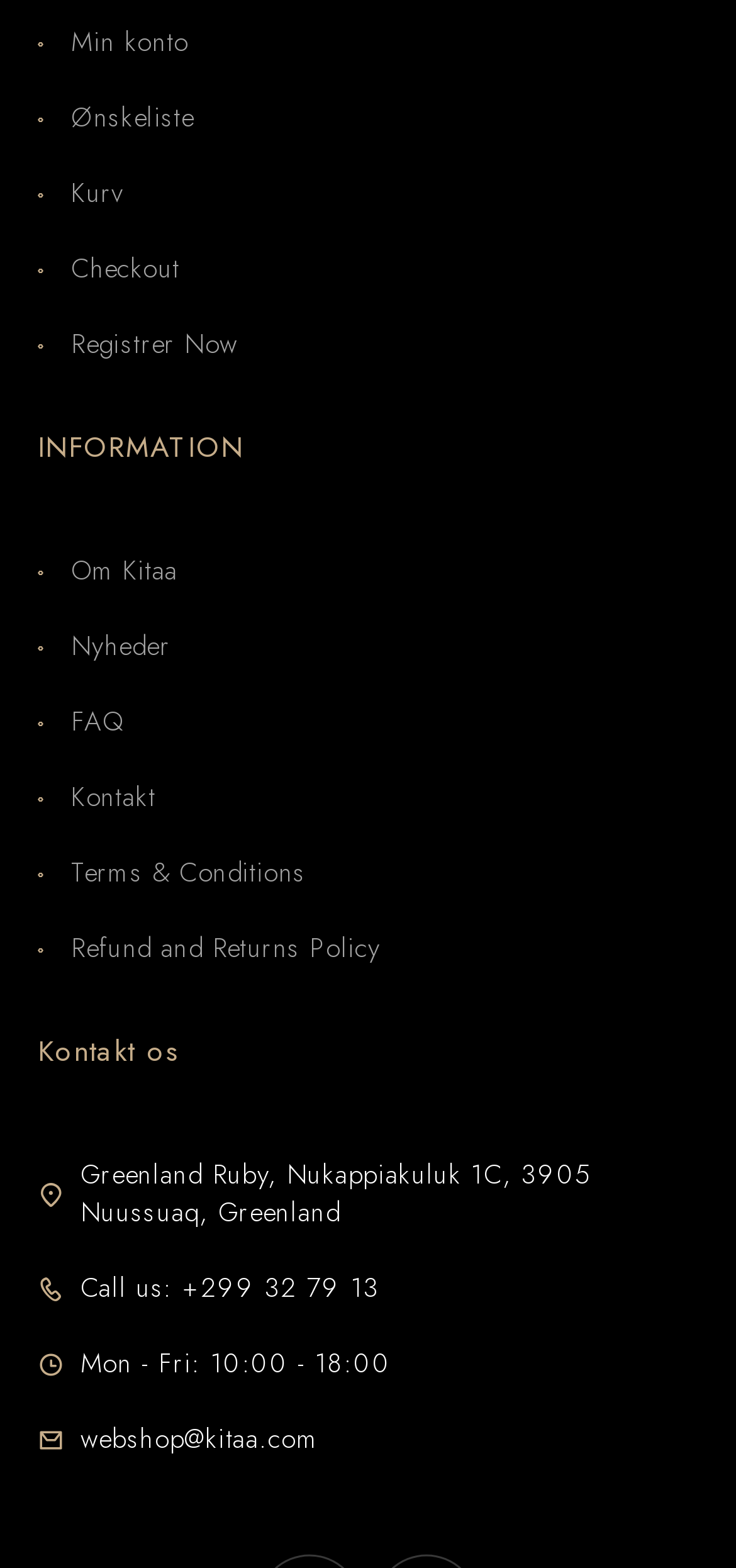Pinpoint the bounding box coordinates of the element to be clicked to execute the instruction: "View my account".

[0.051, 0.015, 0.949, 0.039]